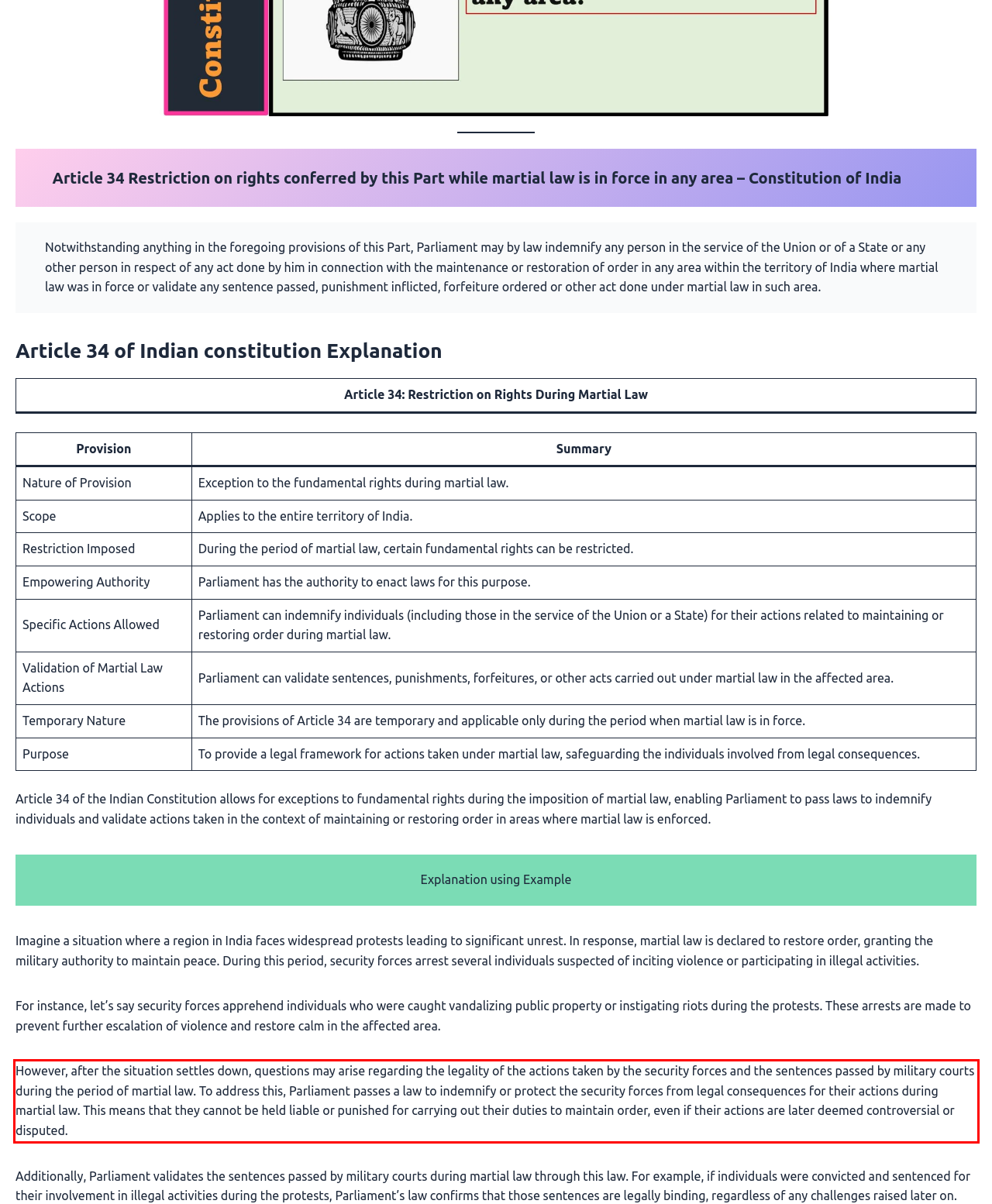Identify and extract the text within the red rectangle in the screenshot of the webpage.

However, after the situation settles down, questions may arise regarding the legality of the actions taken by the security forces and the sentences passed by military courts during the period of martial law. To address this, Parliament passes a law to indemnify or protect the security forces from legal consequences for their actions during martial law. This means that they cannot be held liable or punished for carrying out their duties to maintain order, even if their actions are later deemed controversial or disputed.